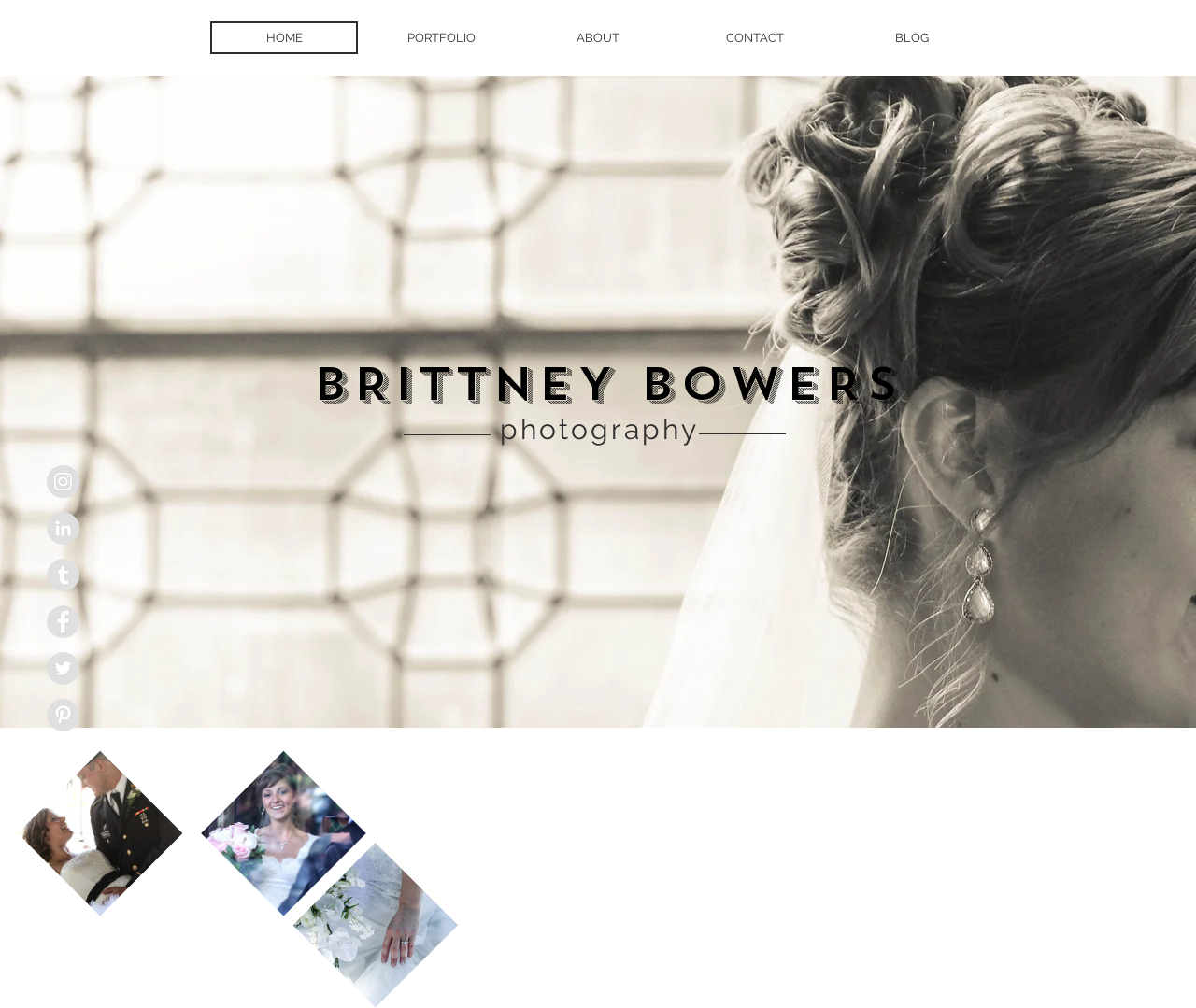Please locate the bounding box coordinates of the element that should be clicked to complete the given instruction: "Check the 'Highlights'".

None